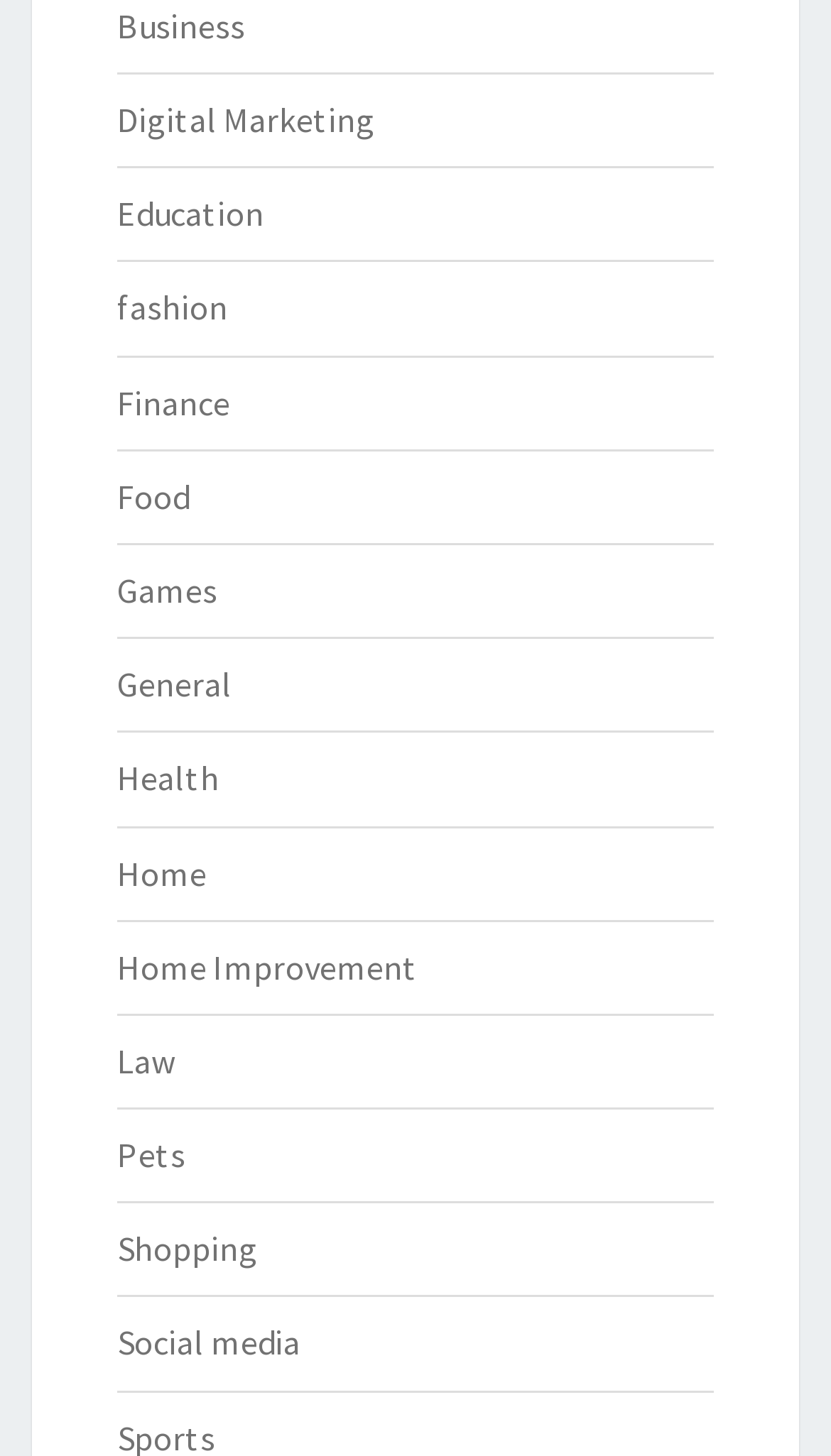Pinpoint the bounding box coordinates of the clickable area needed to execute the instruction: "Go to Finance". The coordinates should be specified as four float numbers between 0 and 1, i.e., [left, top, right, bottom].

[0.141, 0.261, 0.277, 0.29]